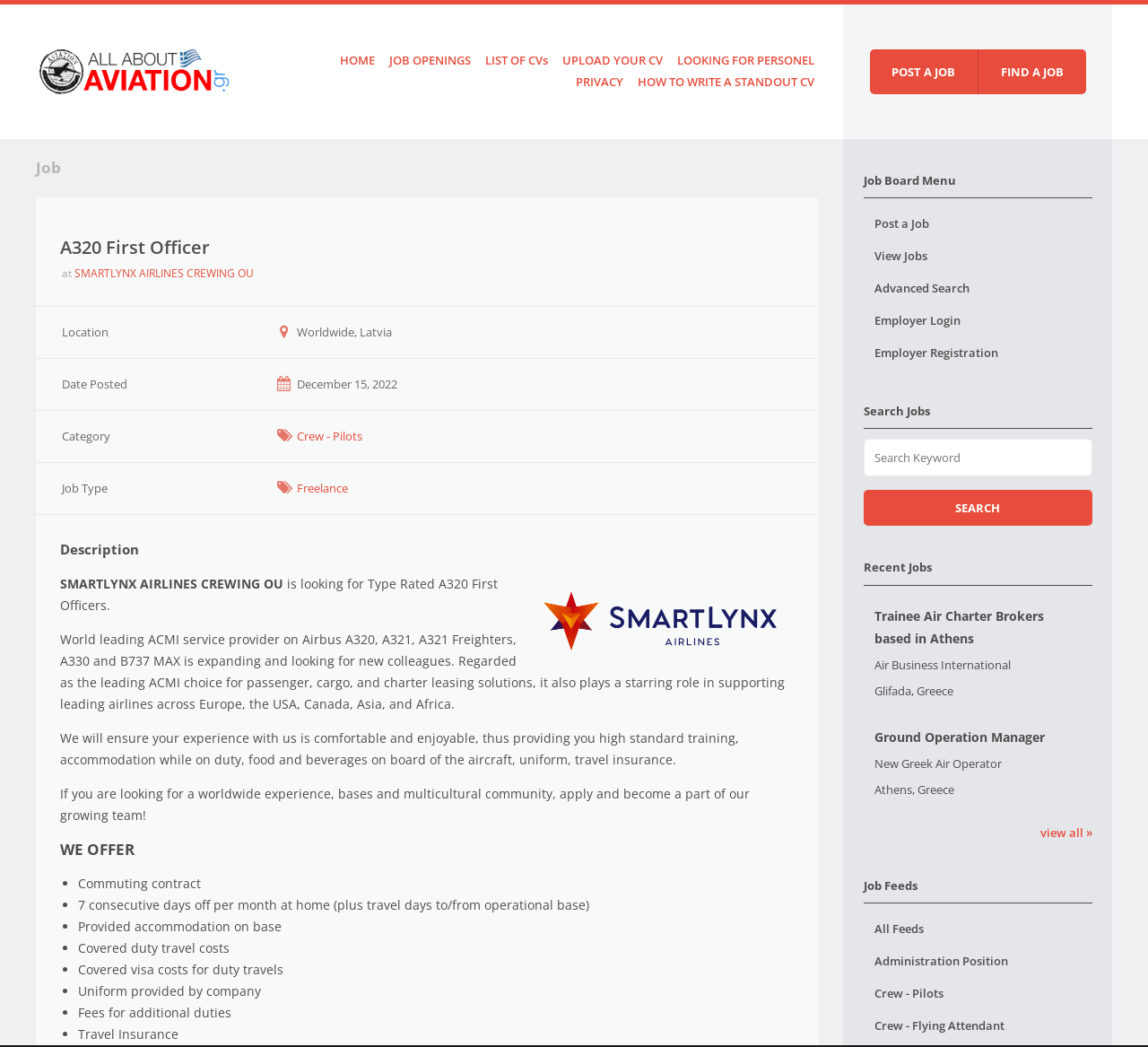Please identify the bounding box coordinates of the area that needs to be clicked to fulfill the following instruction: "View the 'A320 First Officer' job details."

[0.052, 0.226, 0.692, 0.247]